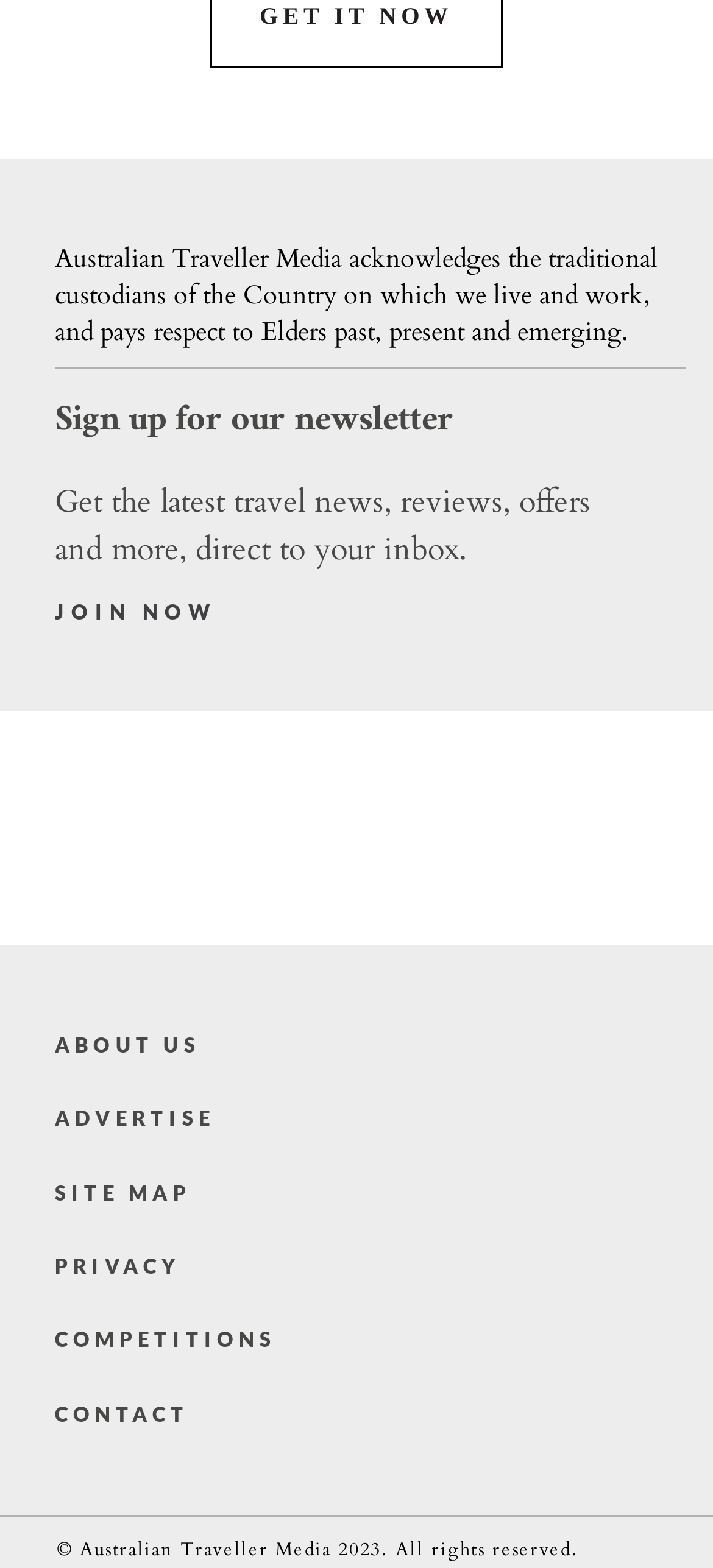What is the purpose of the 'JOIN NOW' link?
Based on the image, give a concise answer in the form of a single word or short phrase.

Sign up for newsletter